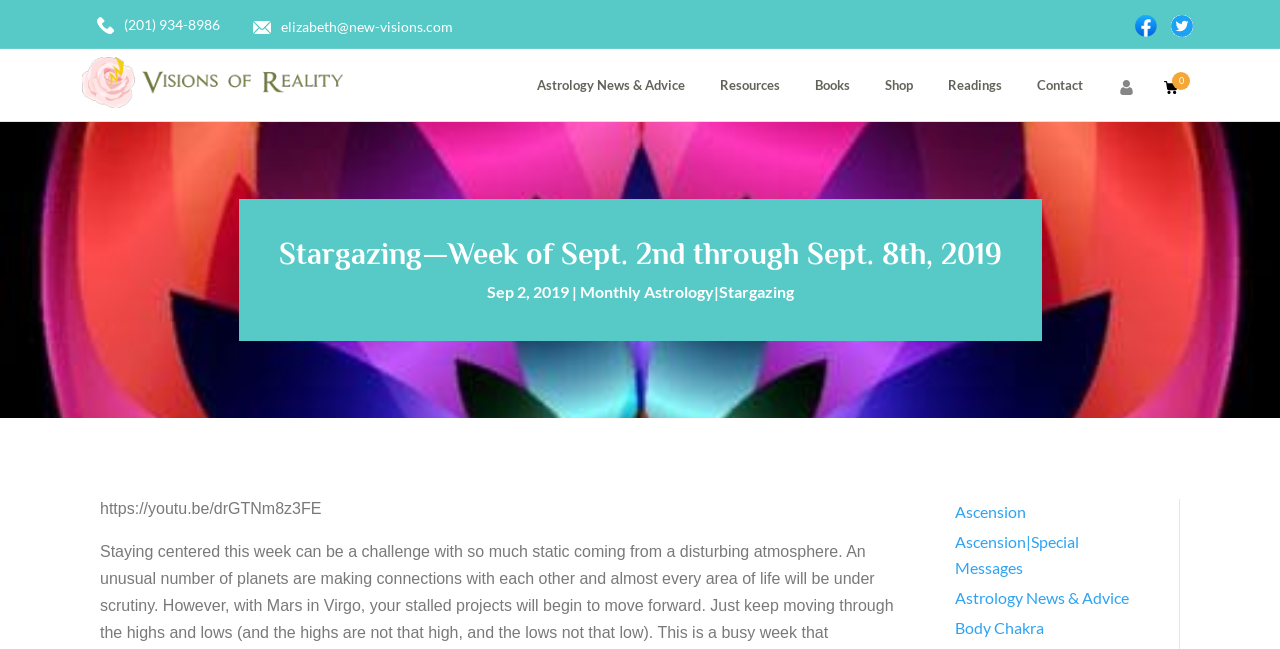Write an extensive caption that covers every aspect of the webpage.

This webpage is about astrology and stargazing, with a focus on the week of September 2nd through September 8th, 2019. At the top left, there are two links with phone number and email address, accompanied by small images. Below these links, there is a prominent link with the title "Vision of reality" and an image with the same title.

The main navigation menu is located in the middle of the page, with links to "Astrology News & Advice", "Resources", "Books", "Shop", "Readings", and "Contact". These links are evenly spaced and aligned horizontally.

On the right side of the page, there is a section with a heading "Stargazing—Week of Sept. 2nd through Sept. 8th, 2019" and a subheading "Sep 2, 2019". Below this, there is a link to "Monthly Astrology|Stargazing" and a vertical line separating it from the rest of the content.

Further down the page, there is a link to a YouTube video with the URL "https://youtu.be/drGTNm8z3FE". Below this link, there are four more links to "Ascension", "Ascension|Special Messages", "Astrology News & Advice", and "Body Chakra", which are stacked vertically.

Throughout the page, there are several small images accompanying the links, but no large images or graphics. The overall layout is organized and easy to navigate, with clear headings and concise text.